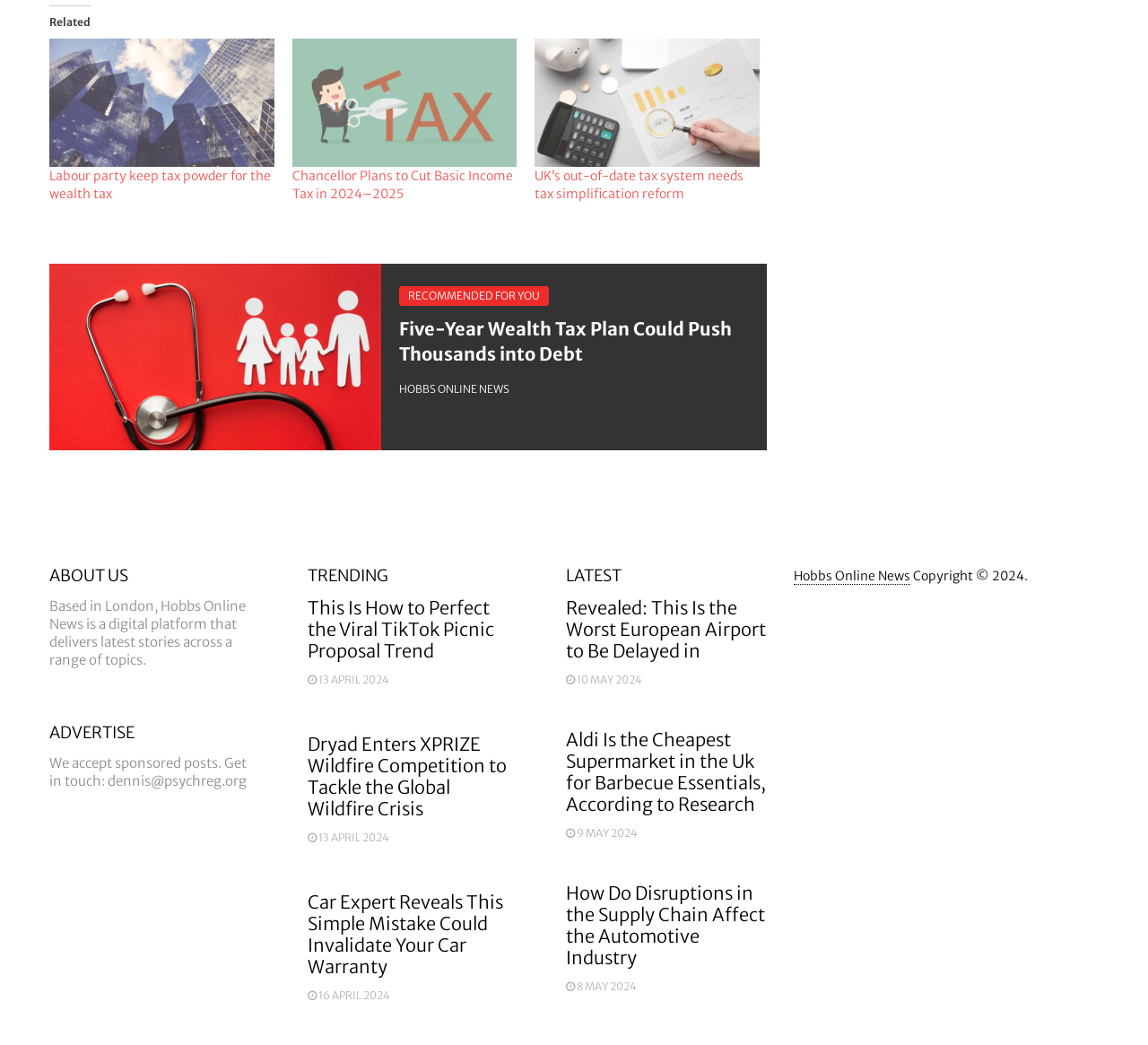Determine the bounding box coordinates for the element that should be clicked to follow this instruction: "Read the 'Cold Hard Facts On Riding in the Winter' article". The coordinates should be given as four float numbers between 0 and 1, in the format [left, top, right, bottom].

None